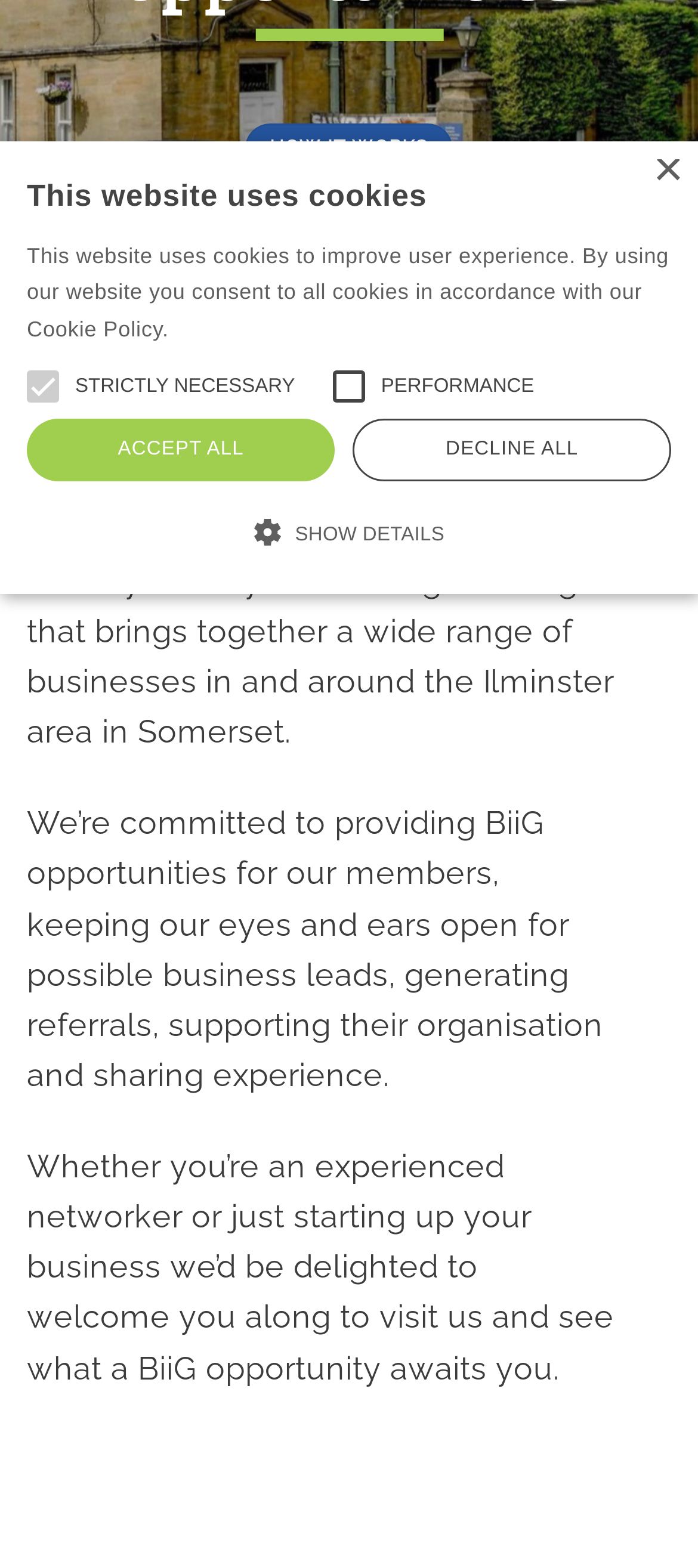Using the description: "×", identify the bounding box of the corresponding UI element in the screenshot.

[0.936, 0.101, 0.974, 0.118]